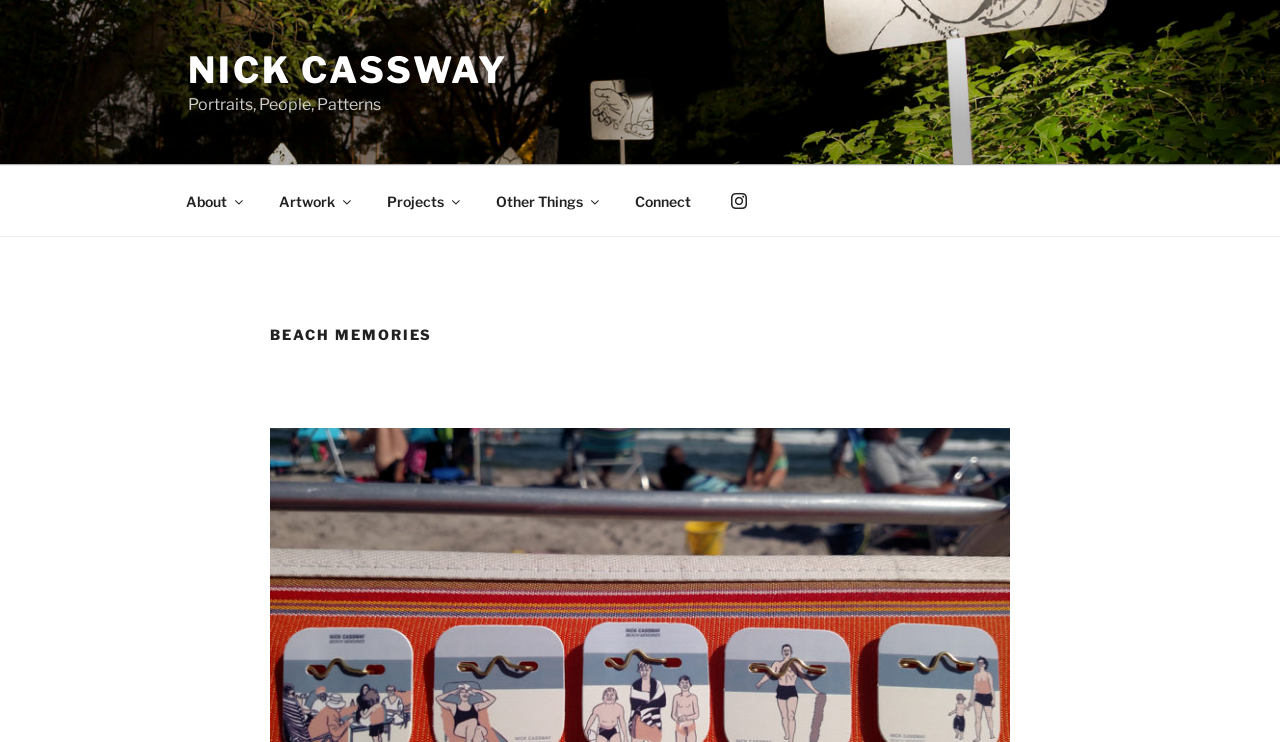What type of artwork does the artist create?
From the image, provide a succinct answer in one word or a short phrase.

Portraits, People, Patterns